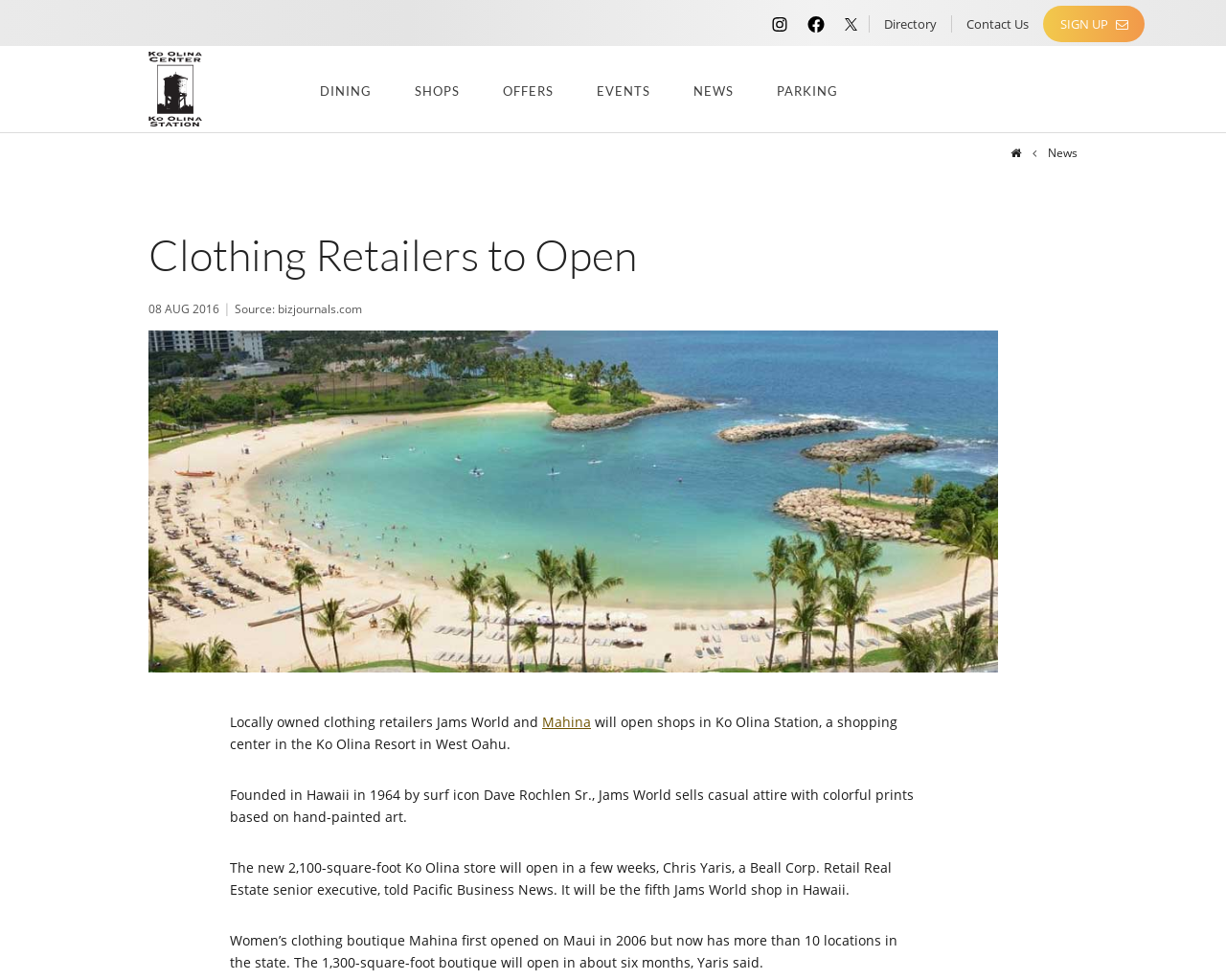Using the description: "Parking", determine the UI element's bounding box coordinates. Ensure the coordinates are in the format of four float numbers between 0 and 1, i.e., [left, top, right, bottom].

[0.633, 0.064, 0.683, 0.122]